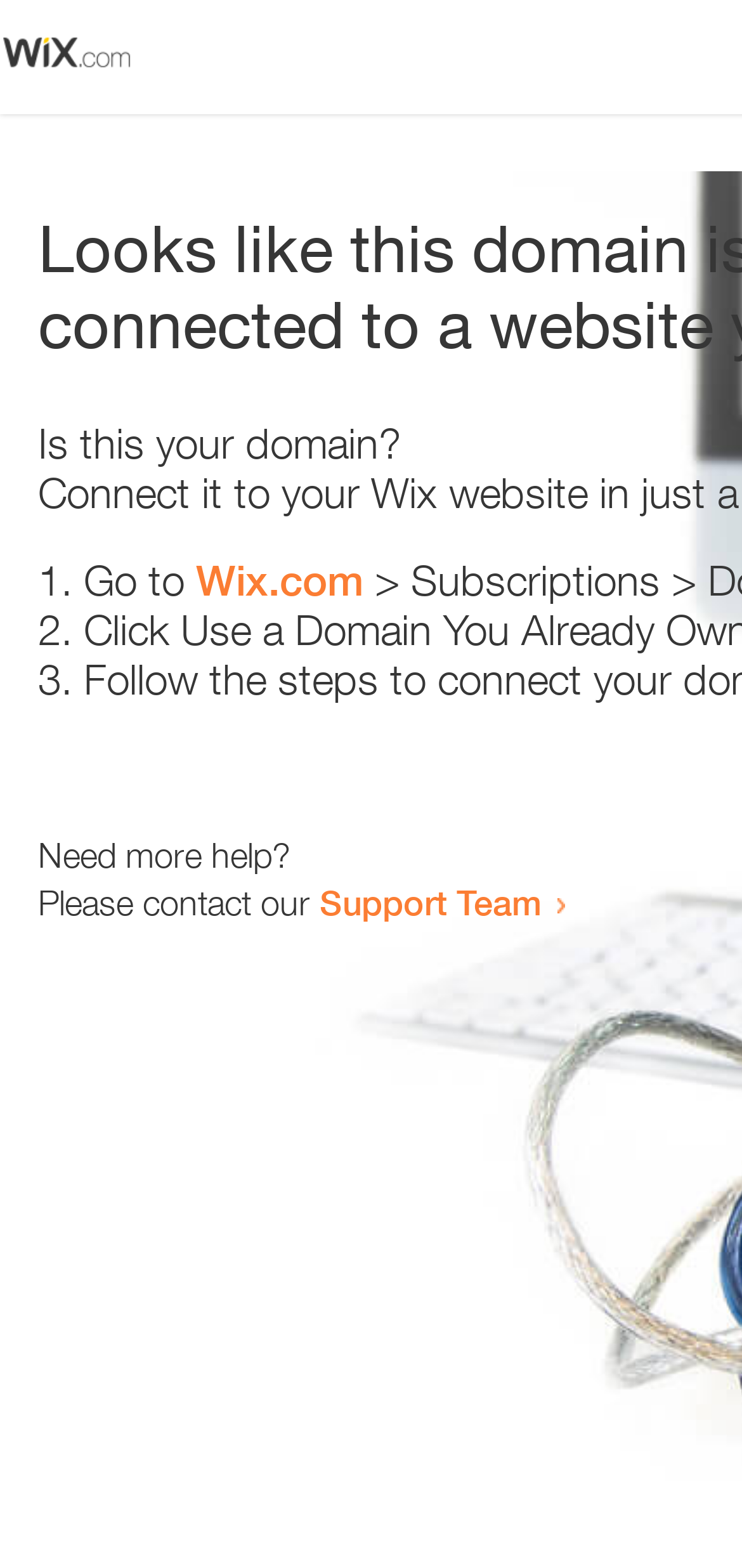Use a single word or phrase to respond to the question:
Is this webpage related to domain issues?

Yes